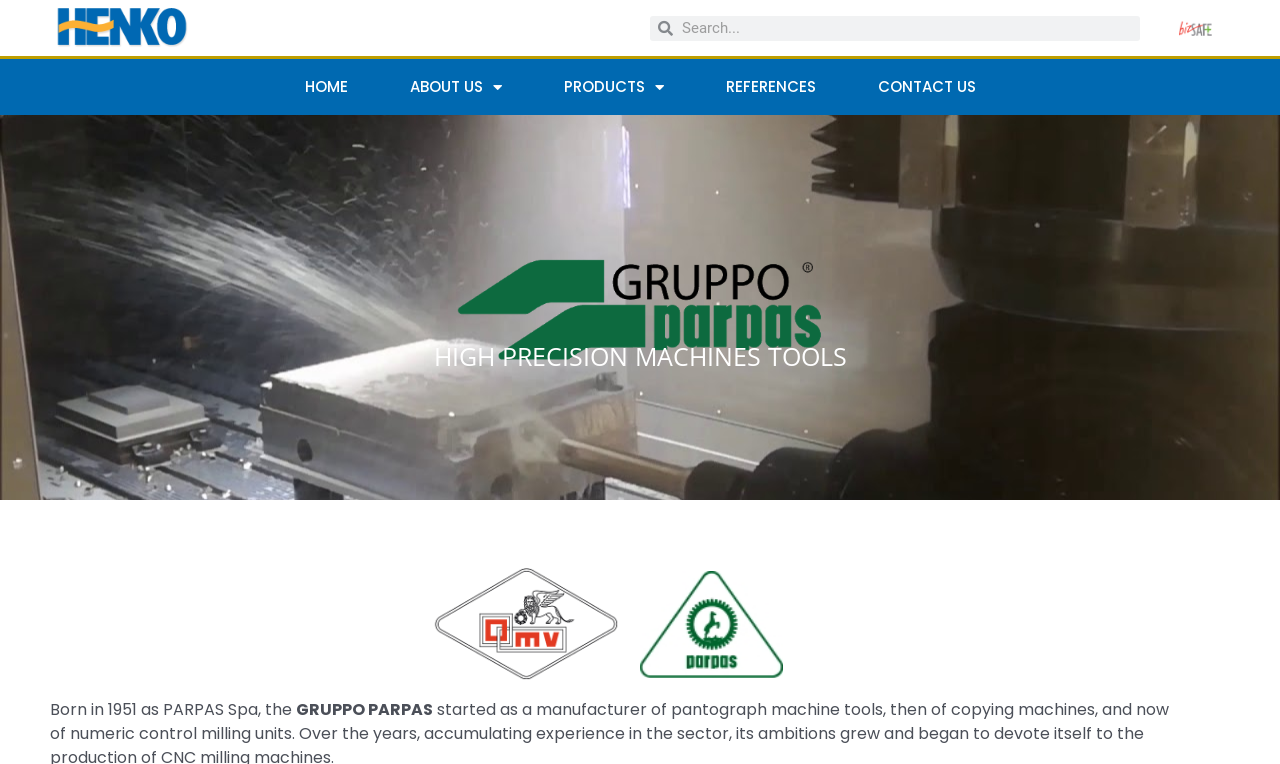Using the details in the image, give a detailed response to the question below:
How many main menu items are there?

There are five main menu items, namely 'HOME', 'ABOUT US', 'PRODUCTS', 'REFERENCES', and 'CONTACT US', which can be found at the top of the page.